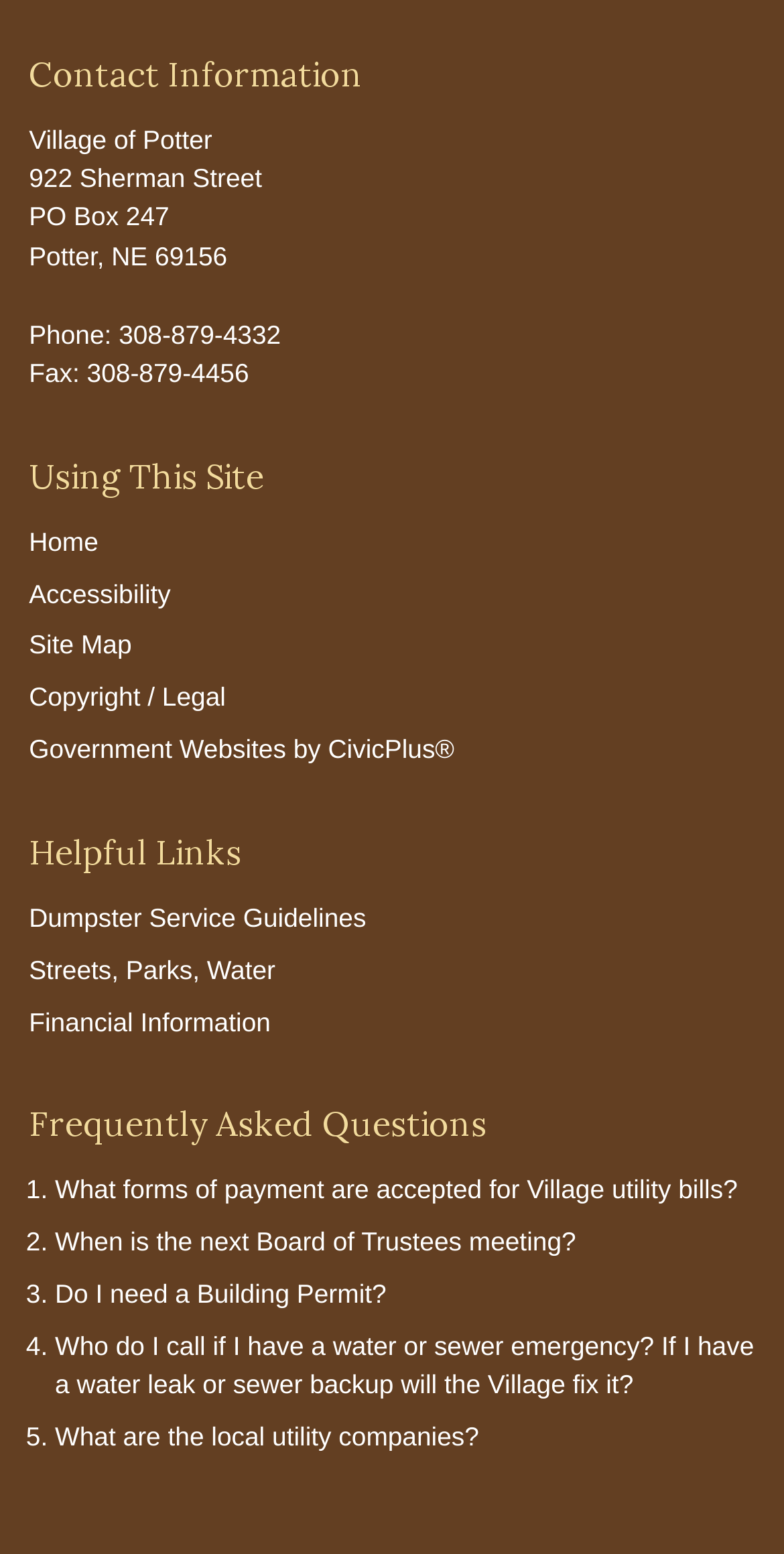How many FAQs are listed on the webpage?
Make sure to answer the question with a detailed and comprehensive explanation.

I found the FAQs by looking at the 'Frequently Asked Questions' region, where it lists 5 FAQs, each with a question and a link to the answer.